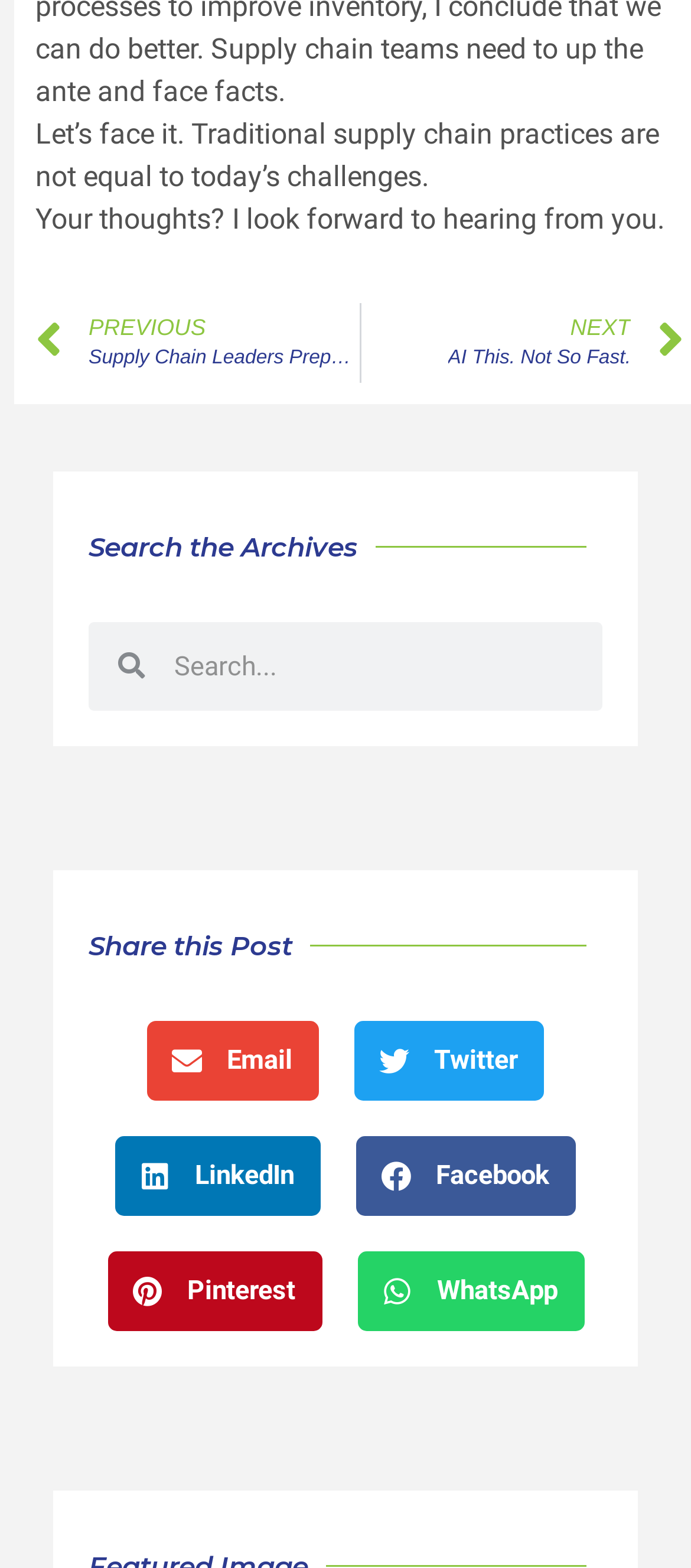Pinpoint the bounding box coordinates of the clickable element to carry out the following instruction: "Search."

[0.209, 0.396, 0.872, 0.453]